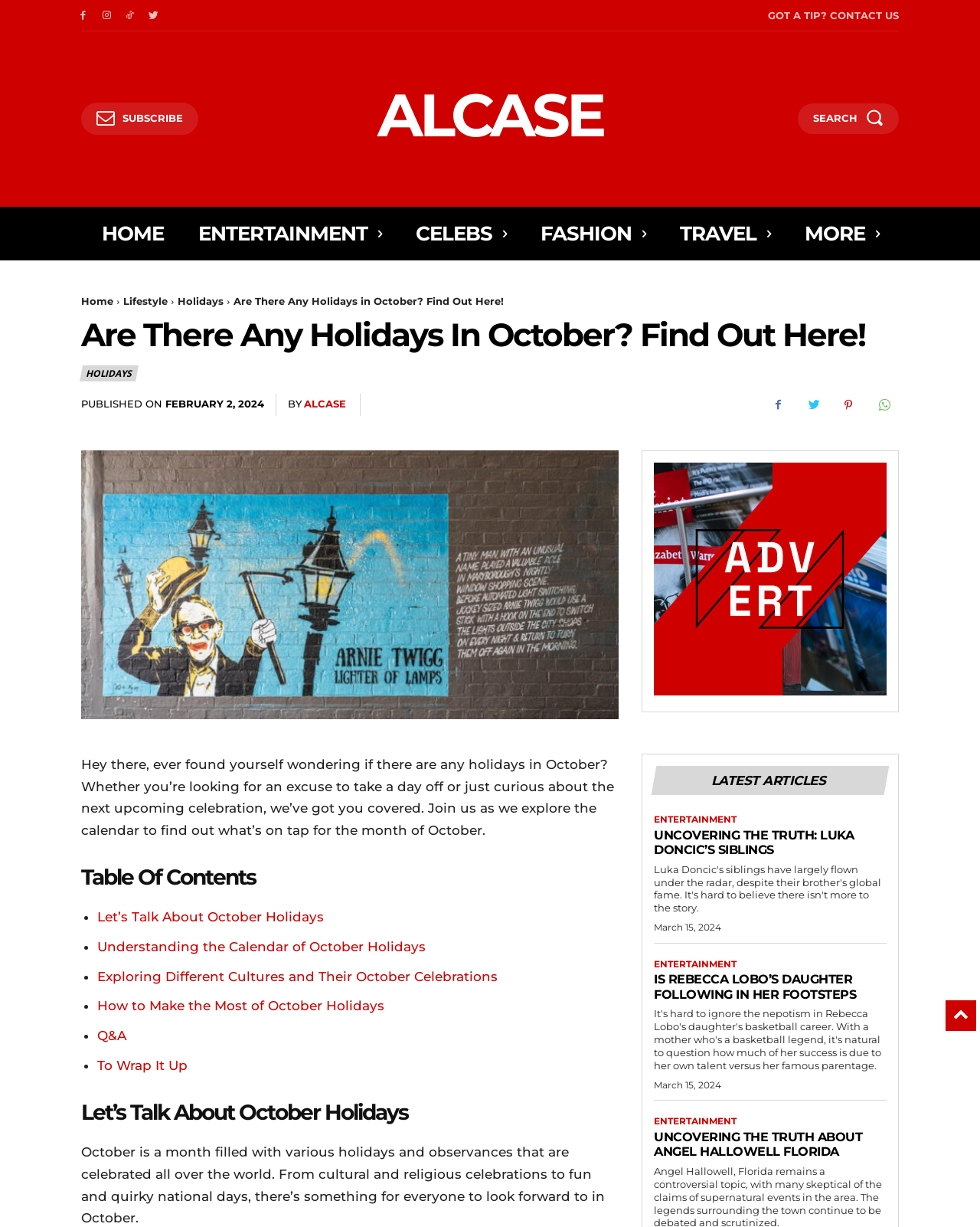Could you provide the bounding box coordinates for the portion of the screen to click to complete this instruction: "Read about 'Are There Any Holidays in October? Find Out Here!' "?

[0.238, 0.24, 0.514, 0.25]